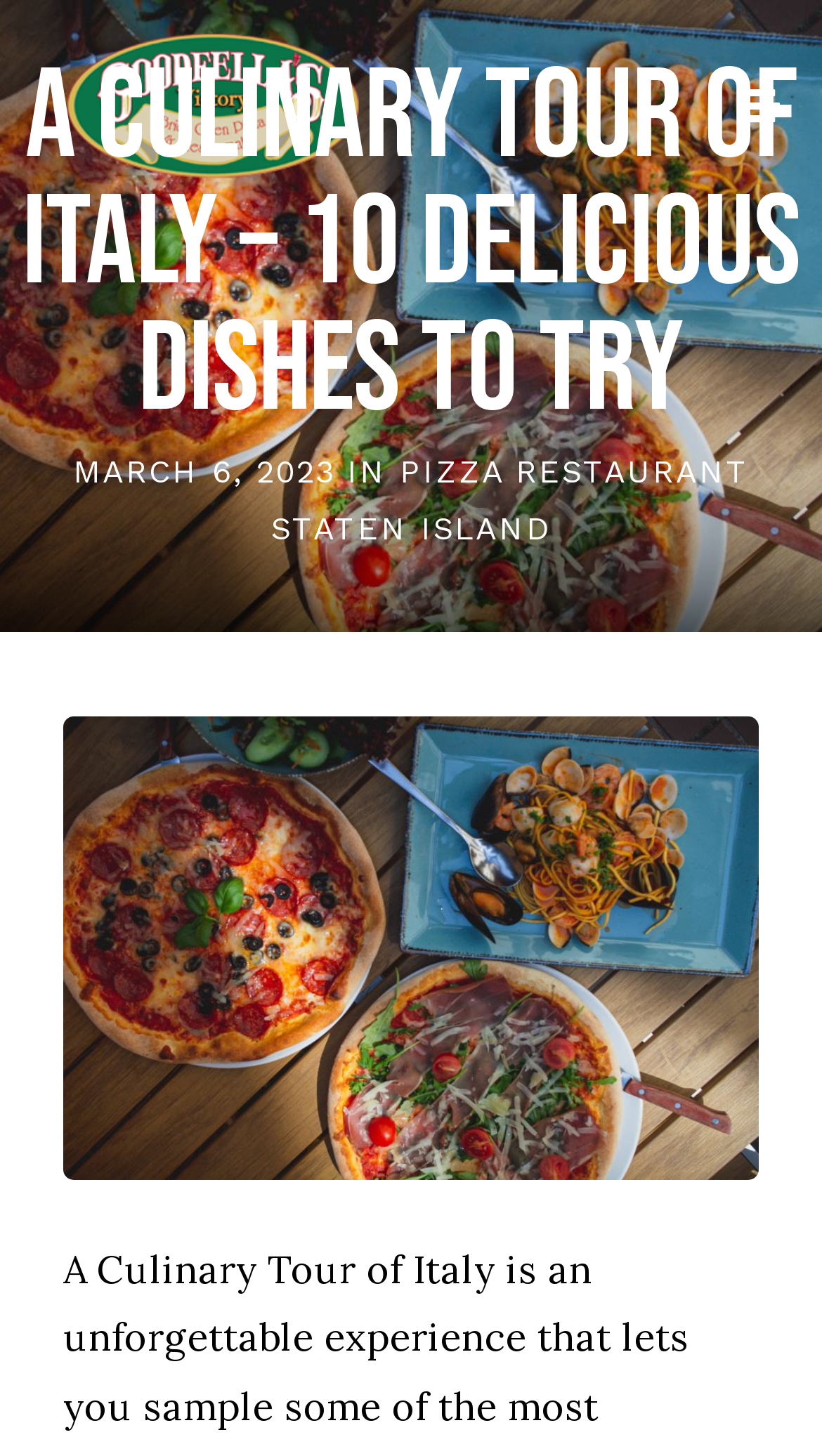Identify the bounding box coordinates of the part that should be clicked to carry out this instruction: "Explore the figure of A Culinary Tour of Italy".

[0.077, 0.492, 0.923, 0.81]